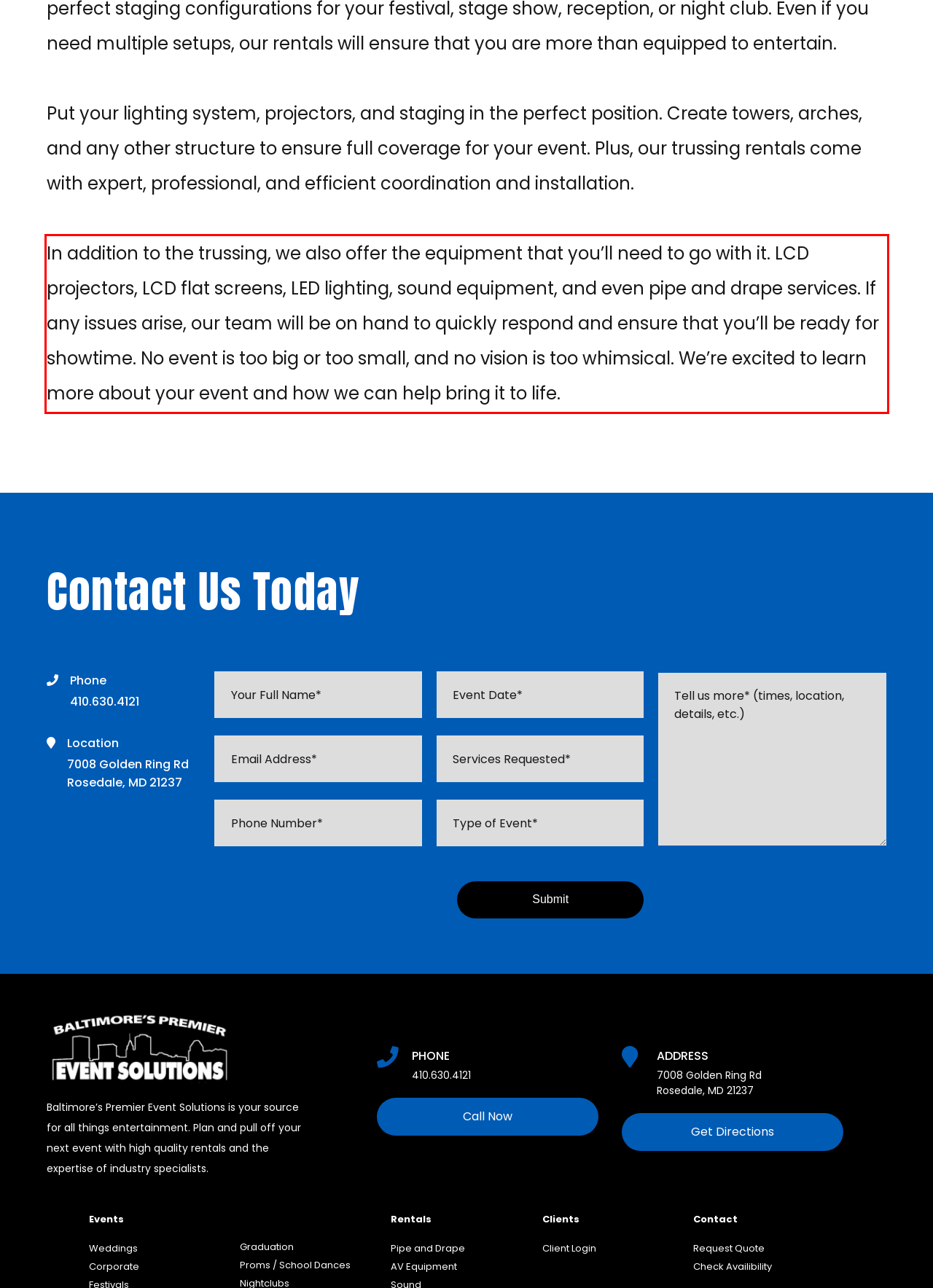Please examine the webpage screenshot containing a red bounding box and use OCR to recognize and output the text inside the red bounding box.

In addition to the trussing, we also offer the equipment that you’ll need to go with it. LCD projectors, LCD flat screens, LED lighting, sound equipment, and even pipe and drape services. If any issues arise, our team will be on hand to quickly respond and ensure that you’ll be ready for showtime. No event is too big or too small, and no vision is too whimsical. We’re excited to learn more about your event and how we can help bring it to life.